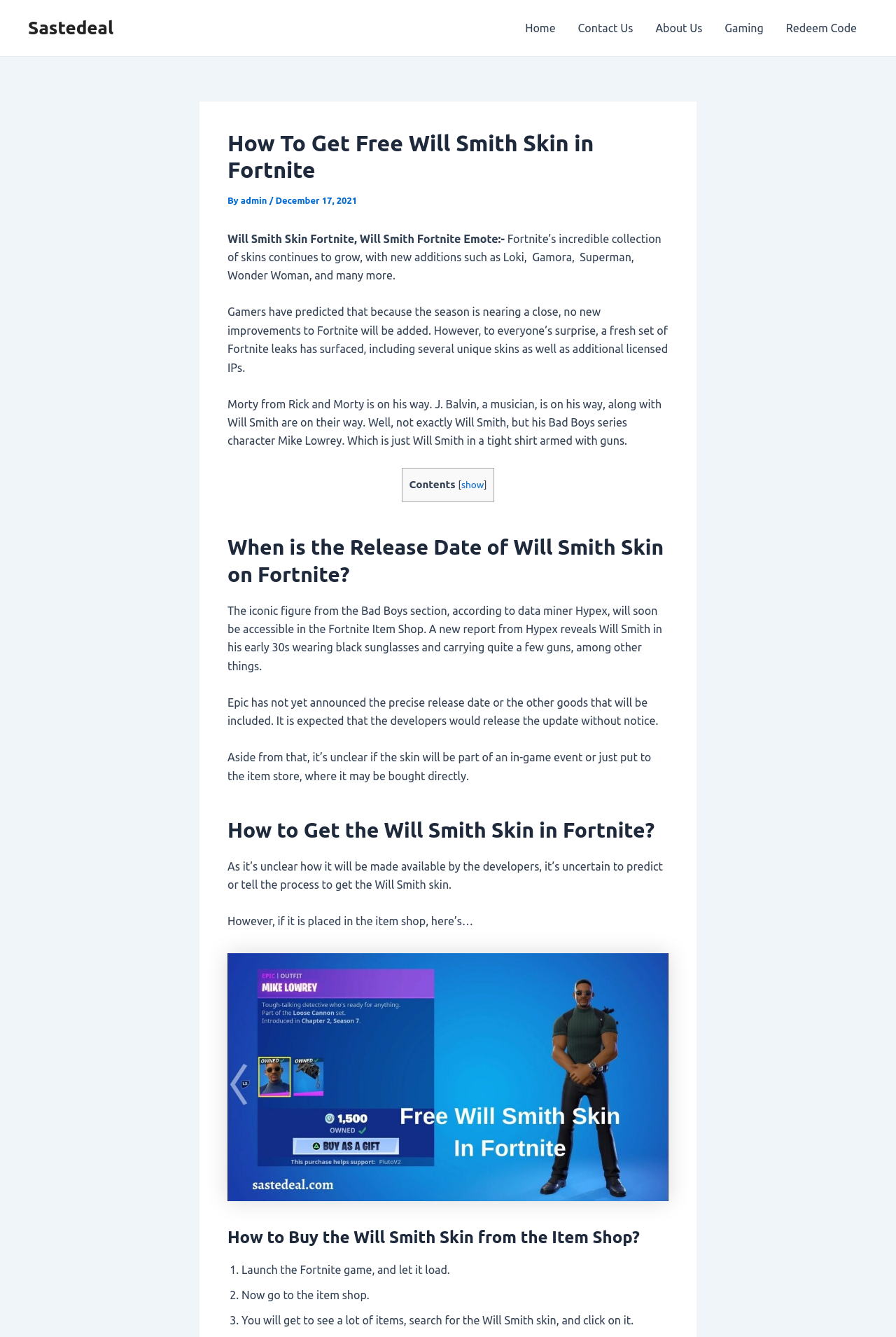How can I get the Will Smith skin in Fortnite?
Based on the image, provide a one-word or brief-phrase response.

Unknown